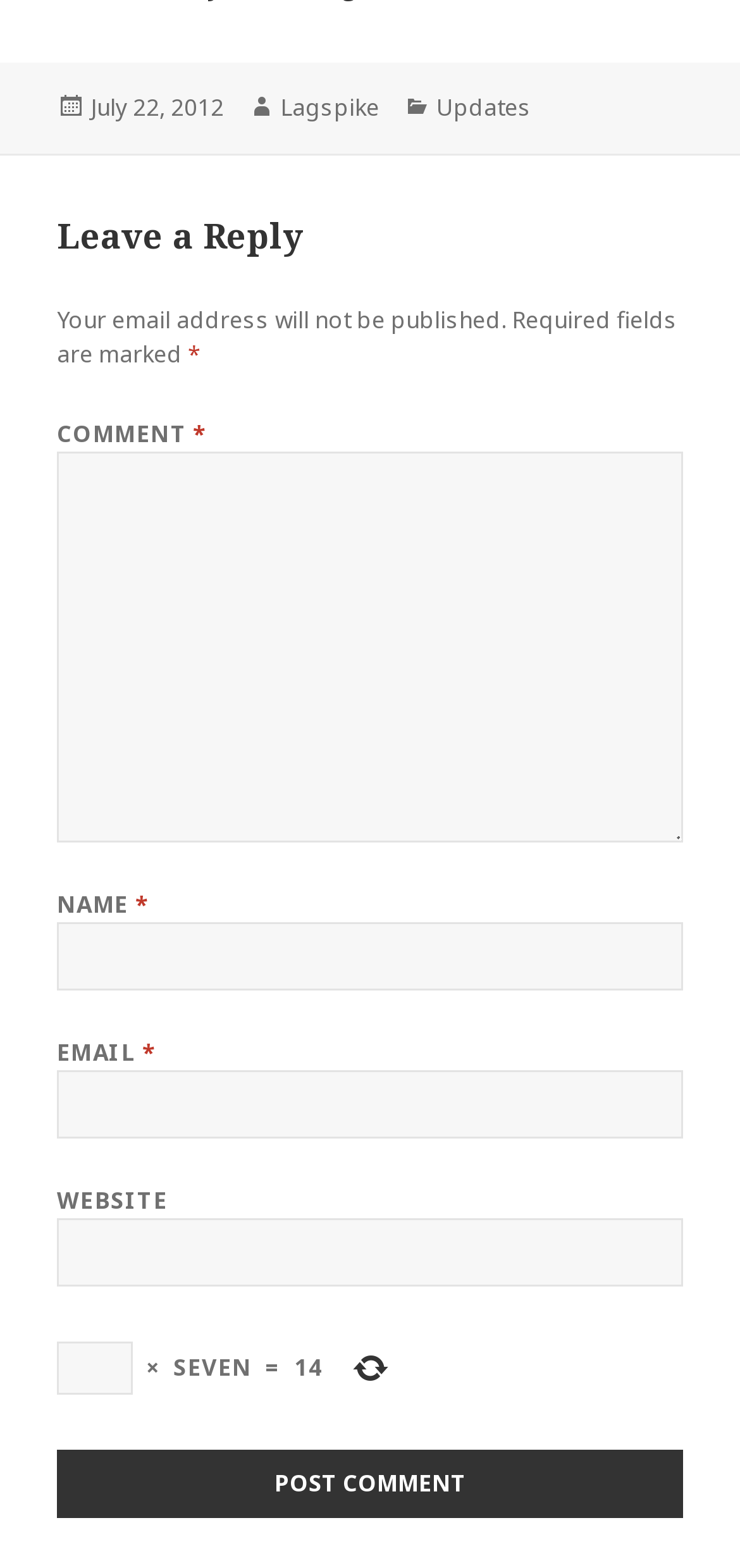Please reply to the following question using a single word or phrase: 
What is required to post a comment?

Name, Email, and Comment